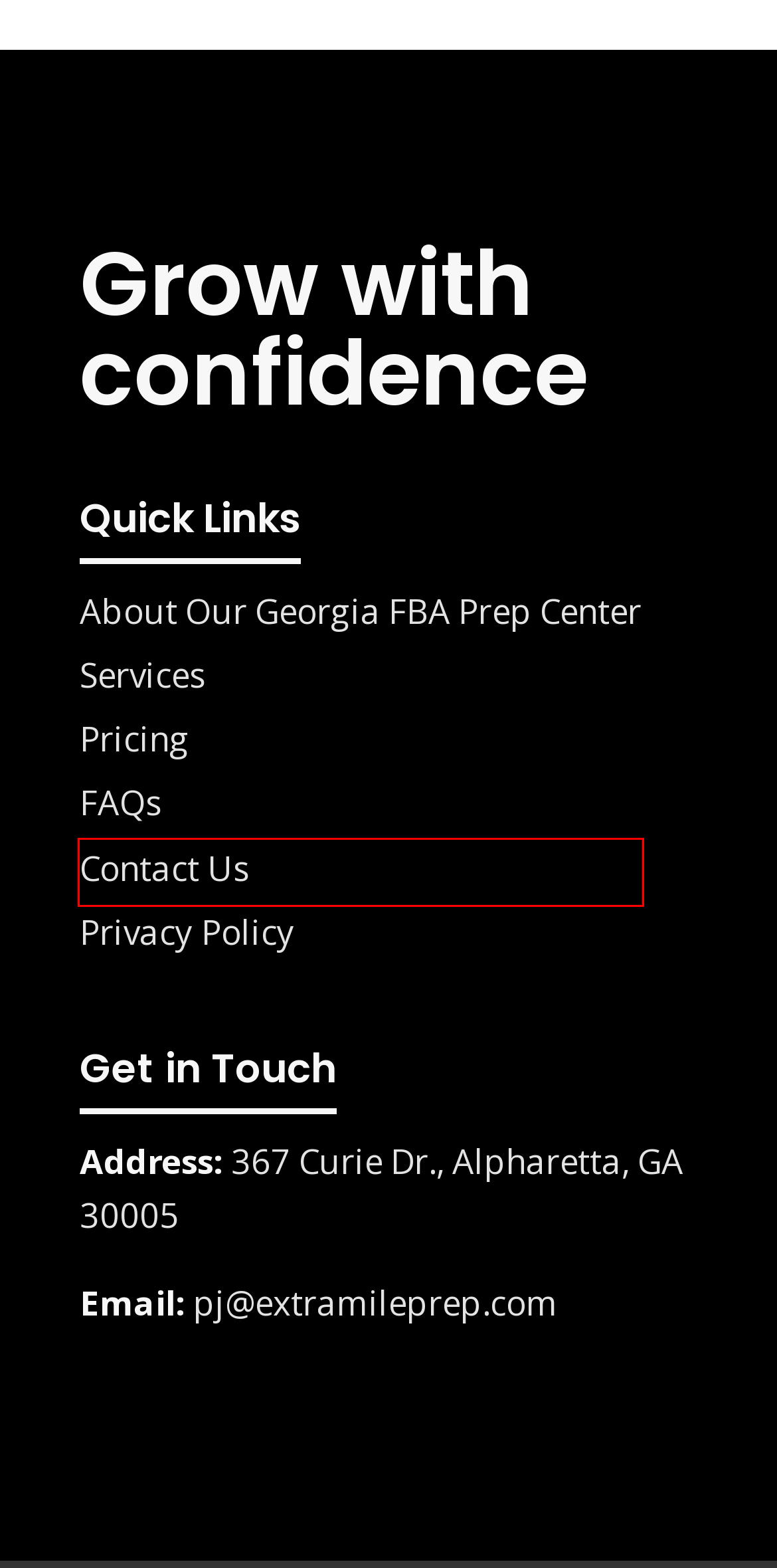You have a screenshot showing a webpage with a red bounding box around a UI element. Choose the webpage description that best matches the new page after clicking the highlighted element. Here are the options:
A. About Our Georgia FBA Prep Center | Extra Mile Prep
B. Contact Us | Extra Mile Prep
C. Pricing | Extra Mile Prep
D. Services | Extra Mile Prep
E. The Top 3 Amazon Repricing Strategies for Competitive Sellers | Extra Mile Prep
F. FAQs | Extra Mile Prep
G. Privacy Policy | Extra Mile Prep
H. Digital & Internet Marketing | Phoenix, AZ | First Class Web

B